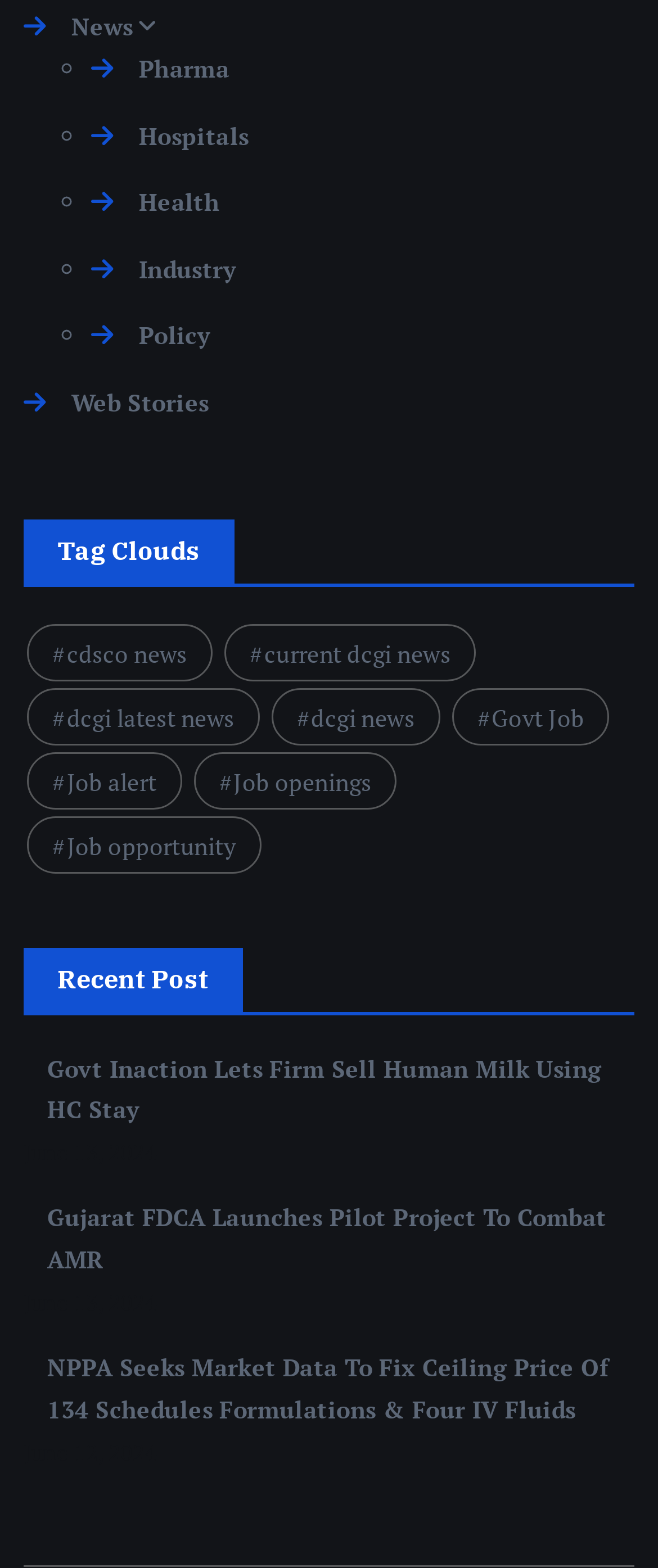Respond to the following question using a concise word or phrase: 
What is the date of the first recent post?

June 13, 2024